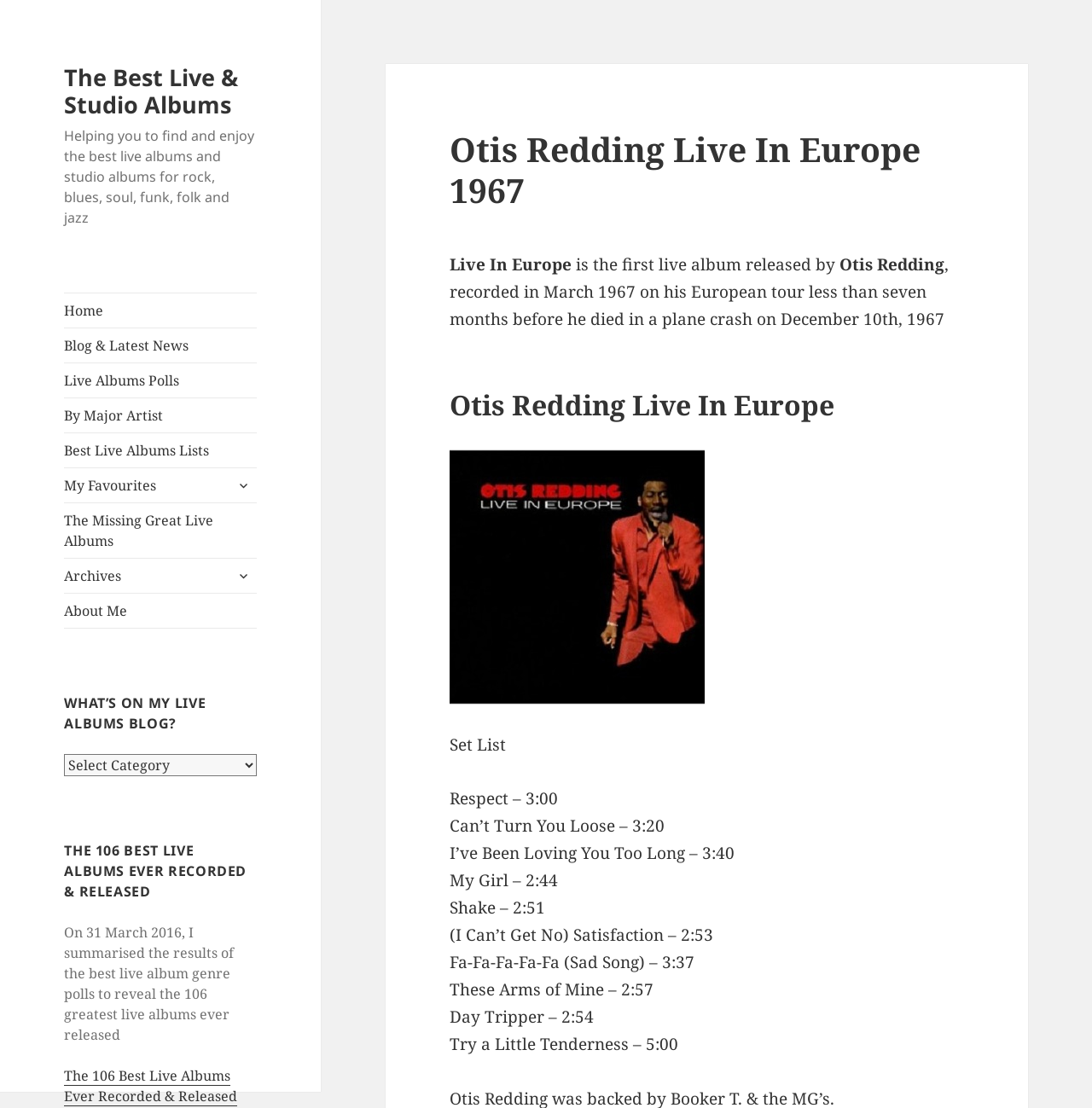What is the name of the blog?
Provide a thorough and detailed answer to the question.

The answer can be found in the heading 'WHAT’S ON MY LIVE ALBUMS BLOG?' which indicates that the name of the blog is 'My Live Albums Blog'.